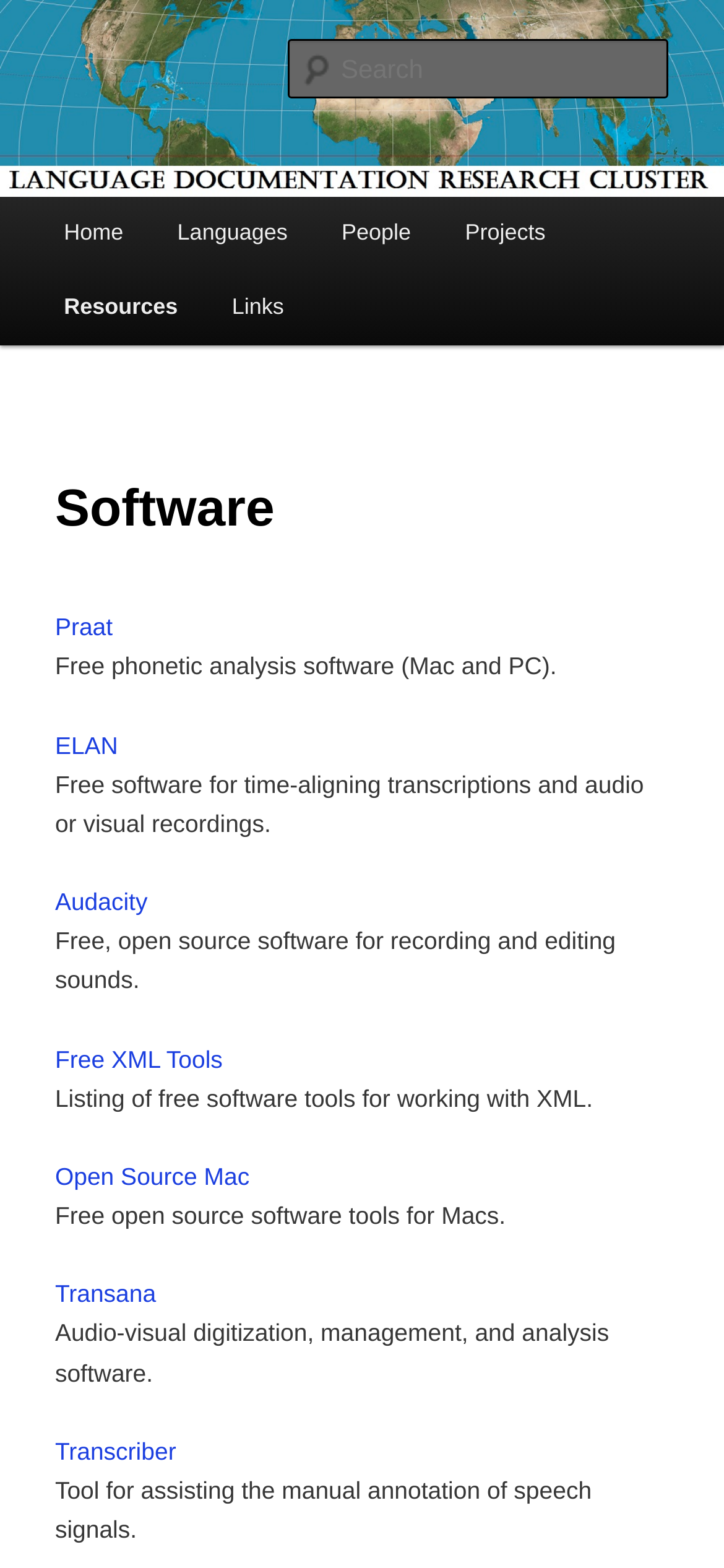Look at the image and answer the question in detail:
How many software links are listed?

I counted the number of links under the 'Software' heading, which are Praat, ELAN, Audacity, Free XML Tools, Open Source Mac, Transana, Transcriber, and others.